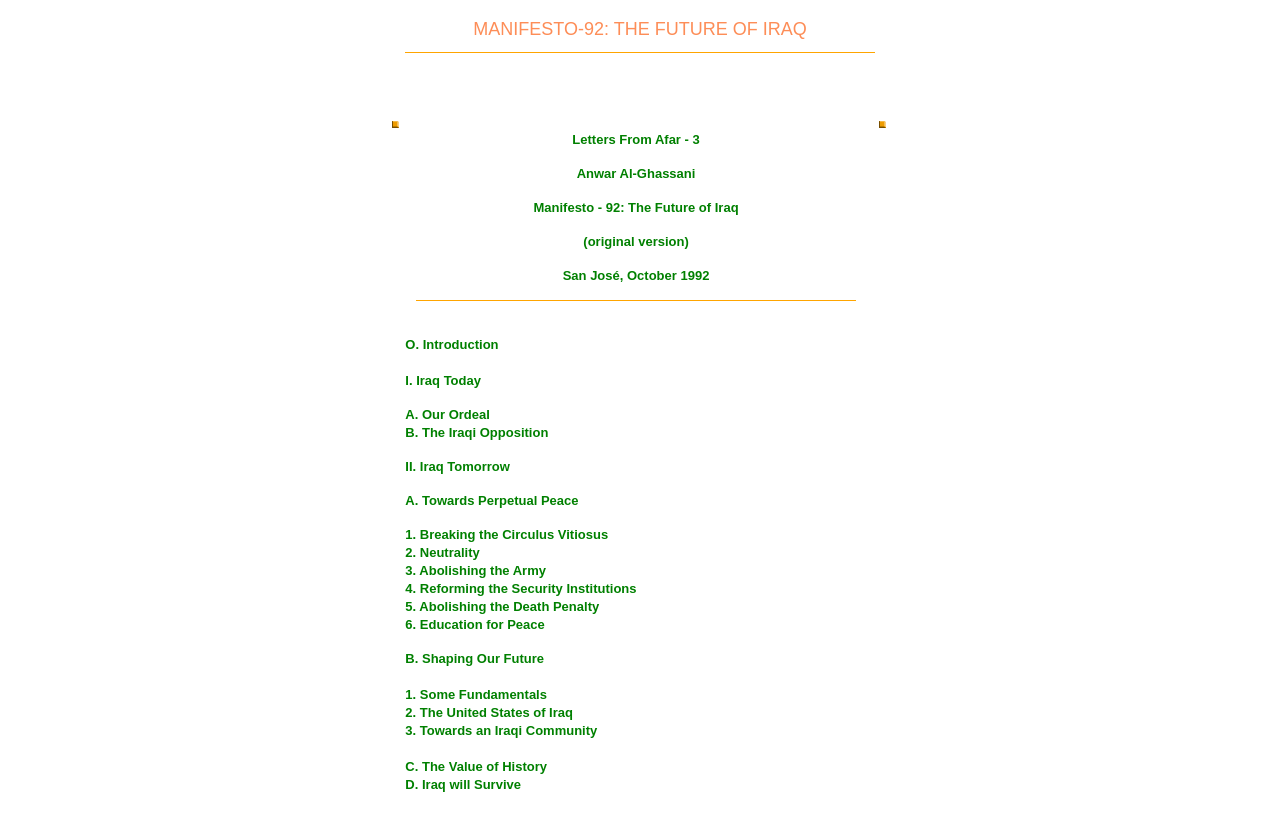What is the first subheading under 'I. Iraq Today'?
Refer to the image and respond with a one-word or short-phrase answer.

A. Our Ordeal